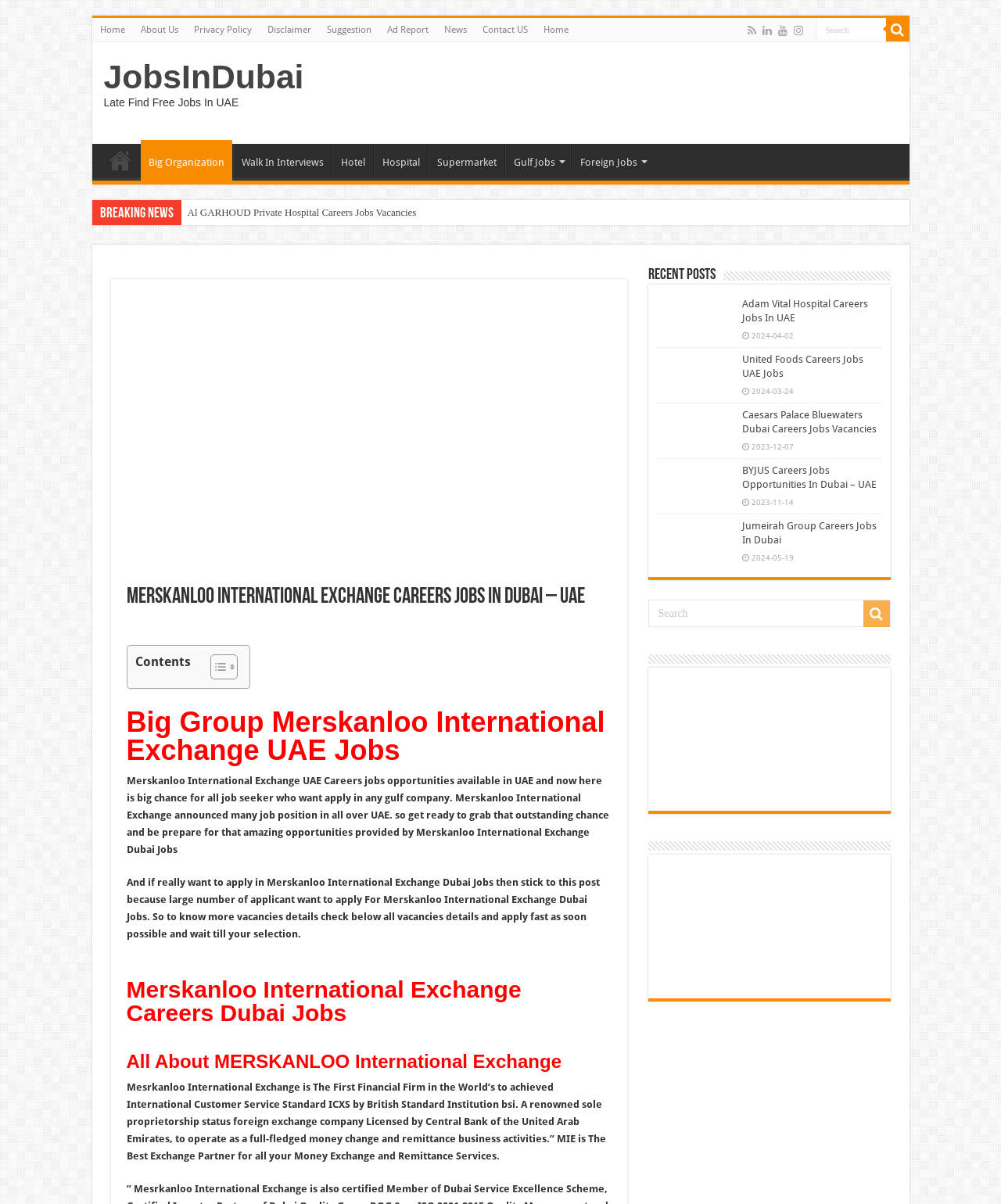Offer a meticulous caption that includes all visible features of the webpage.

This webpage is about Merskanloo International Exchange Careers and Jobs in Dubai and the UAE. At the top, there is a navigation menu with links to "Home", "About Us", "Privacy Policy", "Disclaimer", "Suggestion", "Ad Report", "News", and "Contact US". Below the navigation menu, there is a search bar with a search button and a few social media links.

The main content of the page is divided into several sections. The first section has a heading "JobsInDubai Late Find Free Jobs In UAE" and a link to "JobsInDubai". Below this, there are several links to job categories, including "Big Organization", "Walk In Interviews", "Hotel", "Hospital", "Supermarket", "Gulf Jobs", and "Foreign Jobs".

The next section has a heading "Breaking News" and several links to job vacancies, including "Al GARHOUD Private Hospital Careers Jobs Vacancies", "Al Tamimi Careers Jobs Opportunities In Dubai", and "PAE Careers Jobs Vacancies In Dubai & All Over World".

Below this, there is a section about Merskanloo International Exchange Careers, with a heading "Merskanloo International Exchange Careers Jobs In Dubai – UAE" and a brief description of the company. There is also a table of contents with links to different sections of the page.

The page then lists several job vacancies, including "Big Group Merskanloo International Exchange UAE Jobs", "Merskanloo International Exchange Careers Dubai Jobs", and "All About MERSKANLOO International Exchange". Each job vacancy has a brief description and a link to apply.

On the right side of the page, there is a section with recent posts, including "Adam Vital Hospital Dubai Jobs", "United Foods Careers Jobs UAE Jobs", "Caesars Palace Bluewaters Dubai Careers Jobs Vacancies", "BYJUS Careers Jobs Opportunities In Dubai – UAE", and "Jumeirah Group Careers Jobs In Dubai". Each post has a brief description, a link to apply, and a date.

At the bottom of the page, there is a search bar and a few links to other pages.